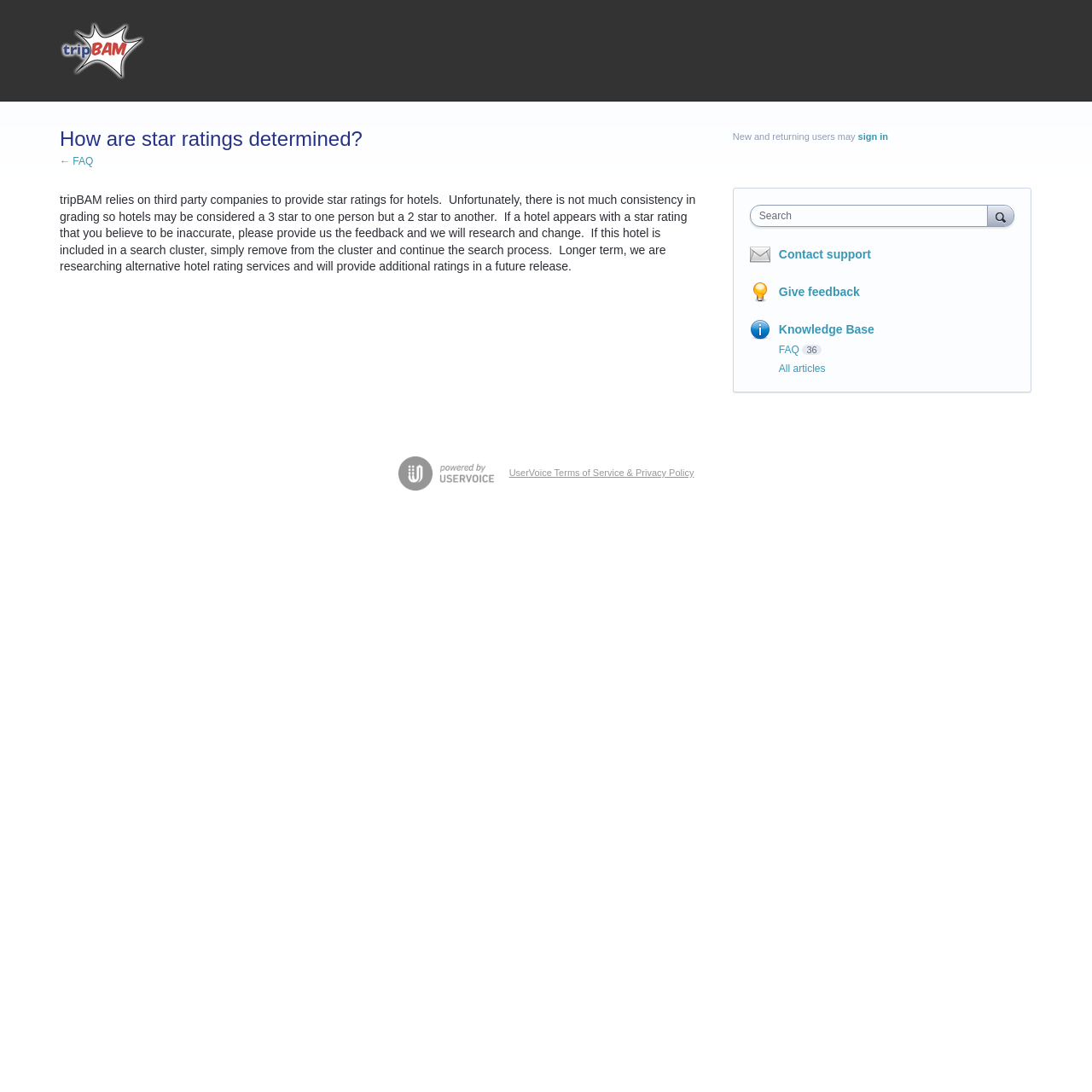Extract the bounding box coordinates for the UI element described as: "title="Customer Feedback for tripBAM"".

[0.055, 0.02, 0.133, 0.073]